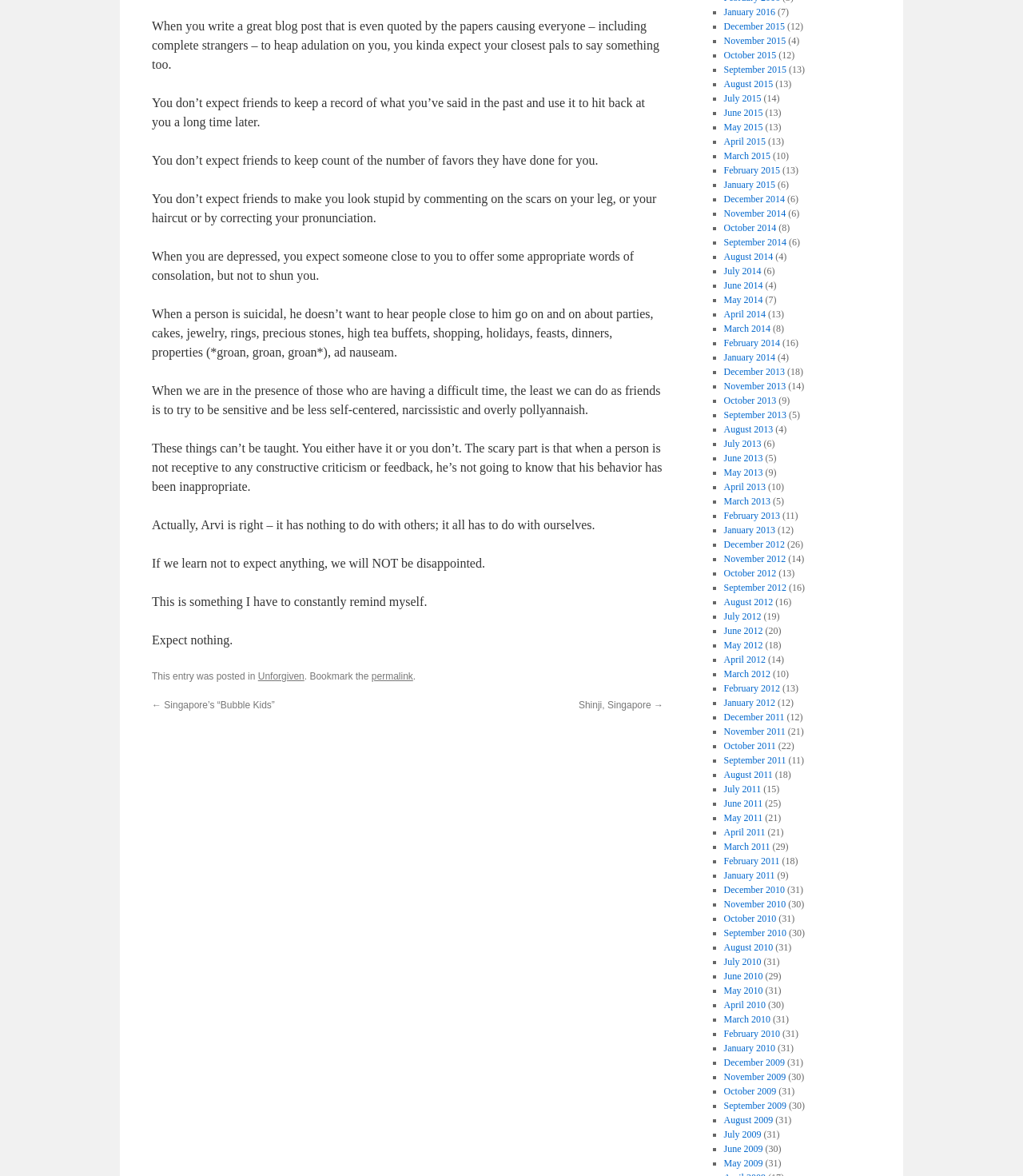Please pinpoint the bounding box coordinates for the region I should click to adhere to this instruction: "Browse the archives for January 2016".

[0.707, 0.005, 0.758, 0.015]